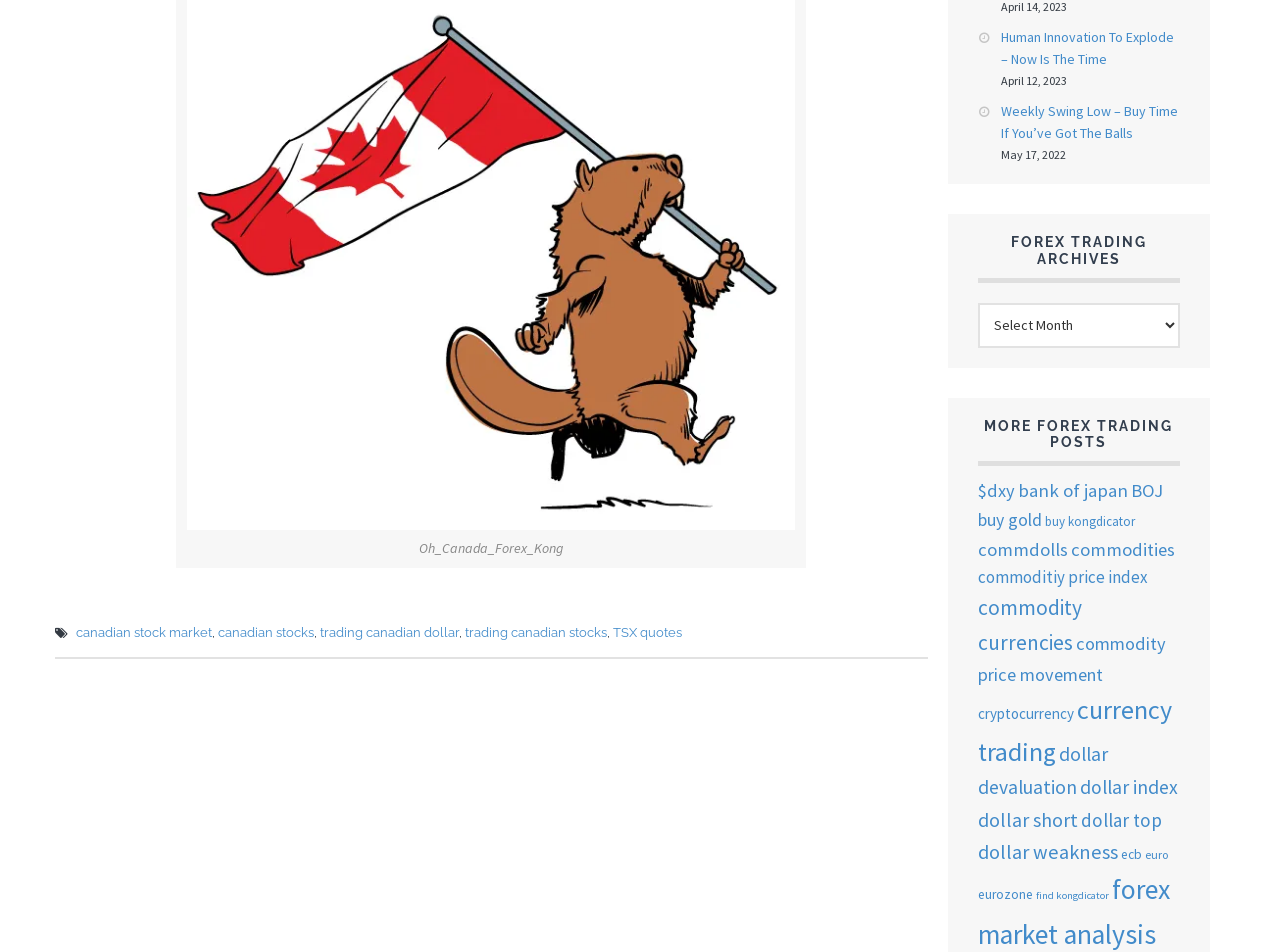What is the category of the archives?
Please respond to the question with a detailed and informative answer.

I found the category of the archives by looking at the heading element with the text 'FOREX TRADING ARCHIVES' which is located at the top of the webpage.